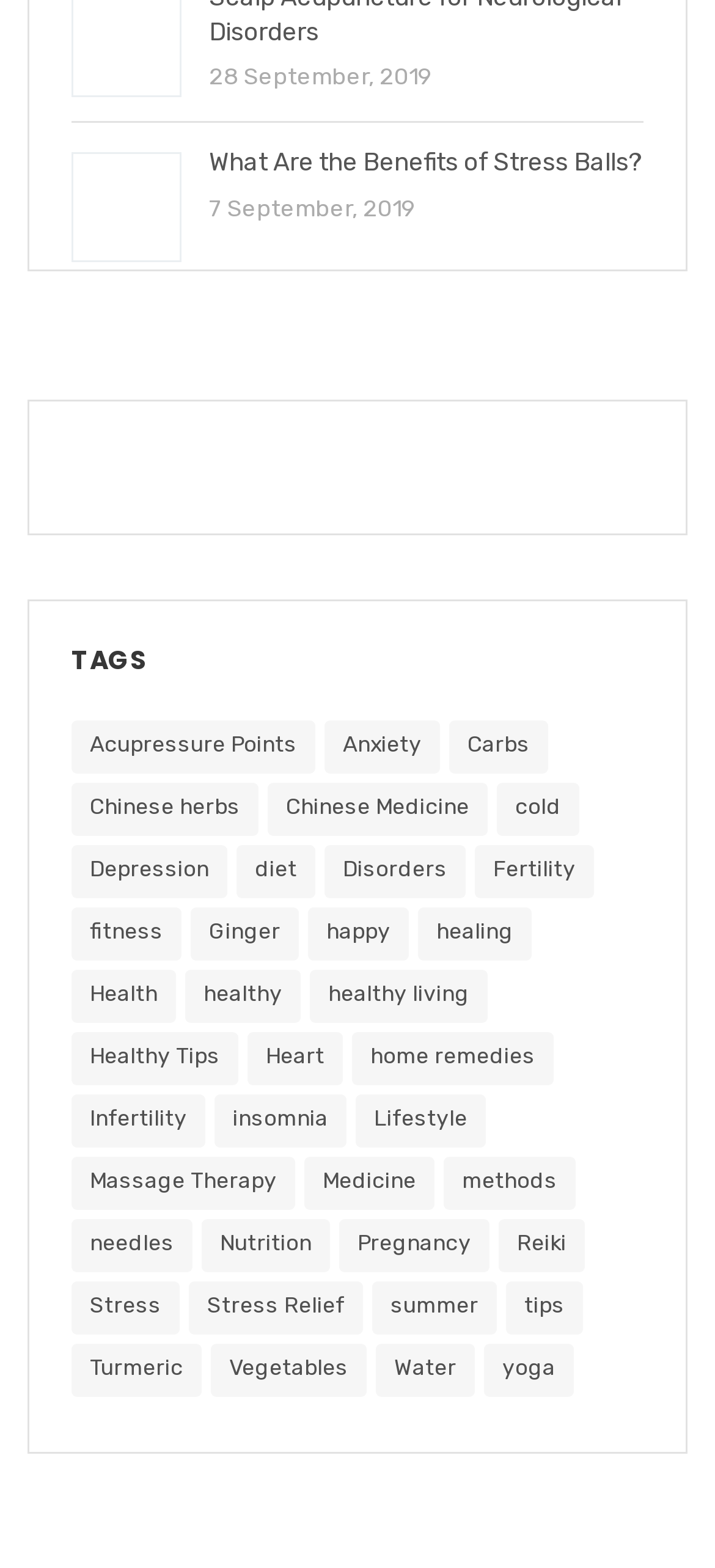Find the bounding box coordinates for the area that should be clicked to accomplish the instruction: "Click on the link 'yoga'".

[0.677, 0.857, 0.803, 0.891]